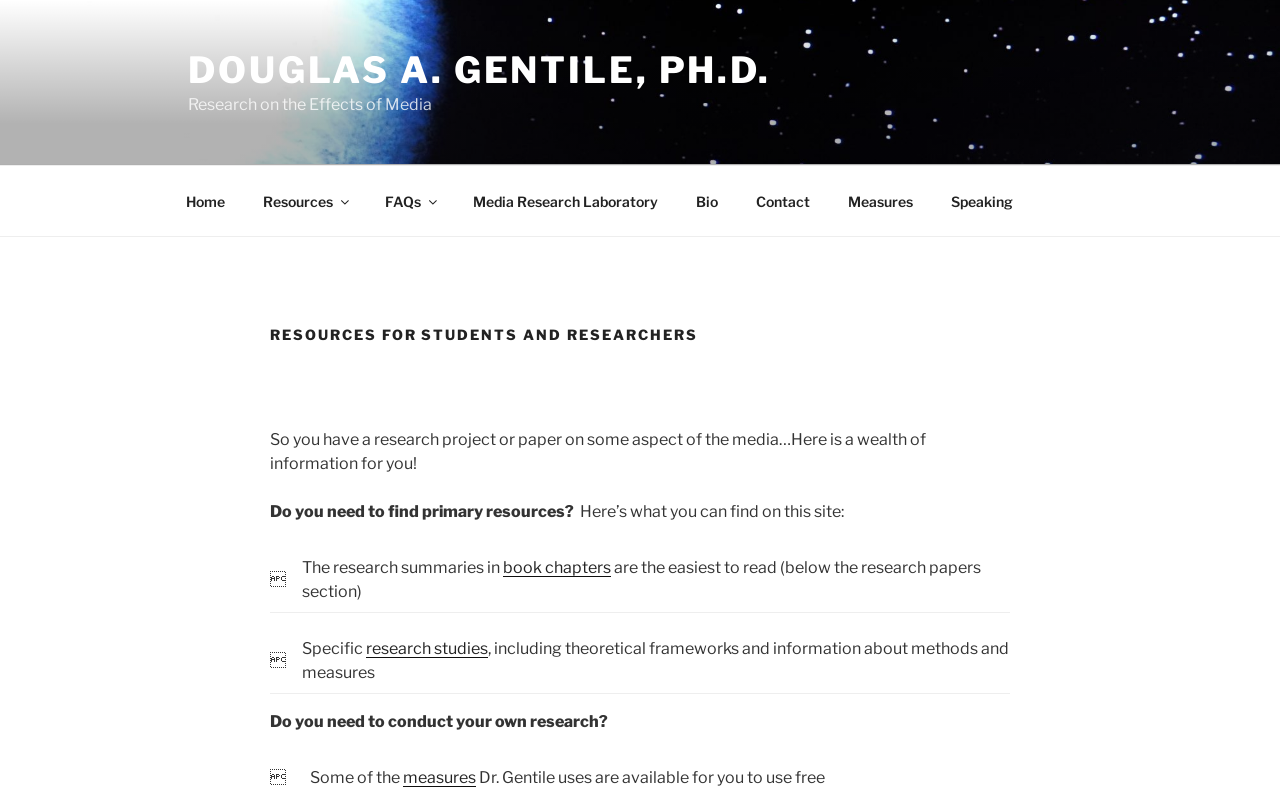What is the main topic of the resources provided?
Please answer the question as detailed as possible based on the image.

The main topic of the resources provided can be inferred from the static text 'Research on the Effects of Media' and the various links and tables that follow, which suggest that the resources are related to media research.